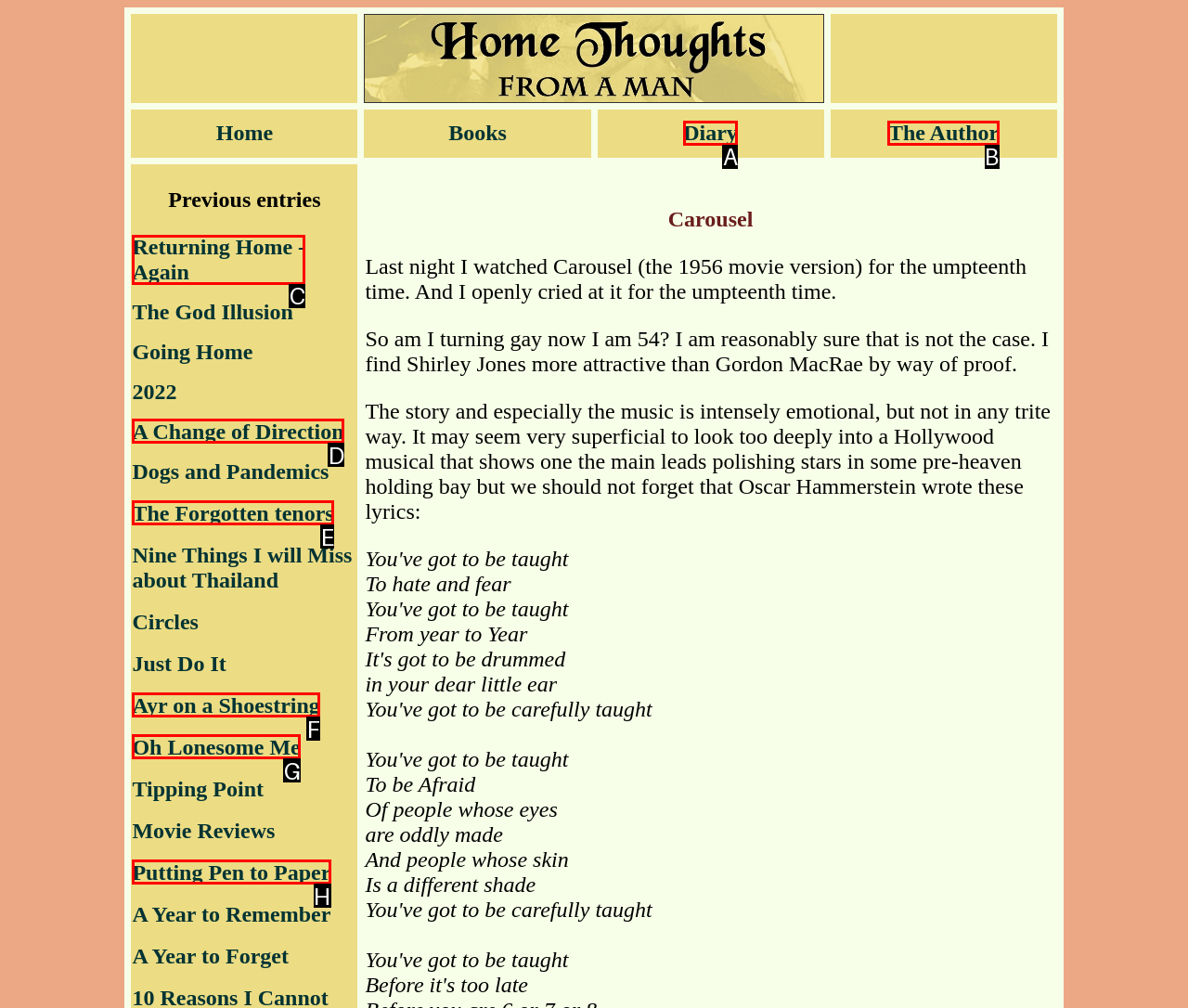Determine which UI element I need to click to achieve the following task: Click on the 'Returning Home - Again' link Provide your answer as the letter of the selected option.

C